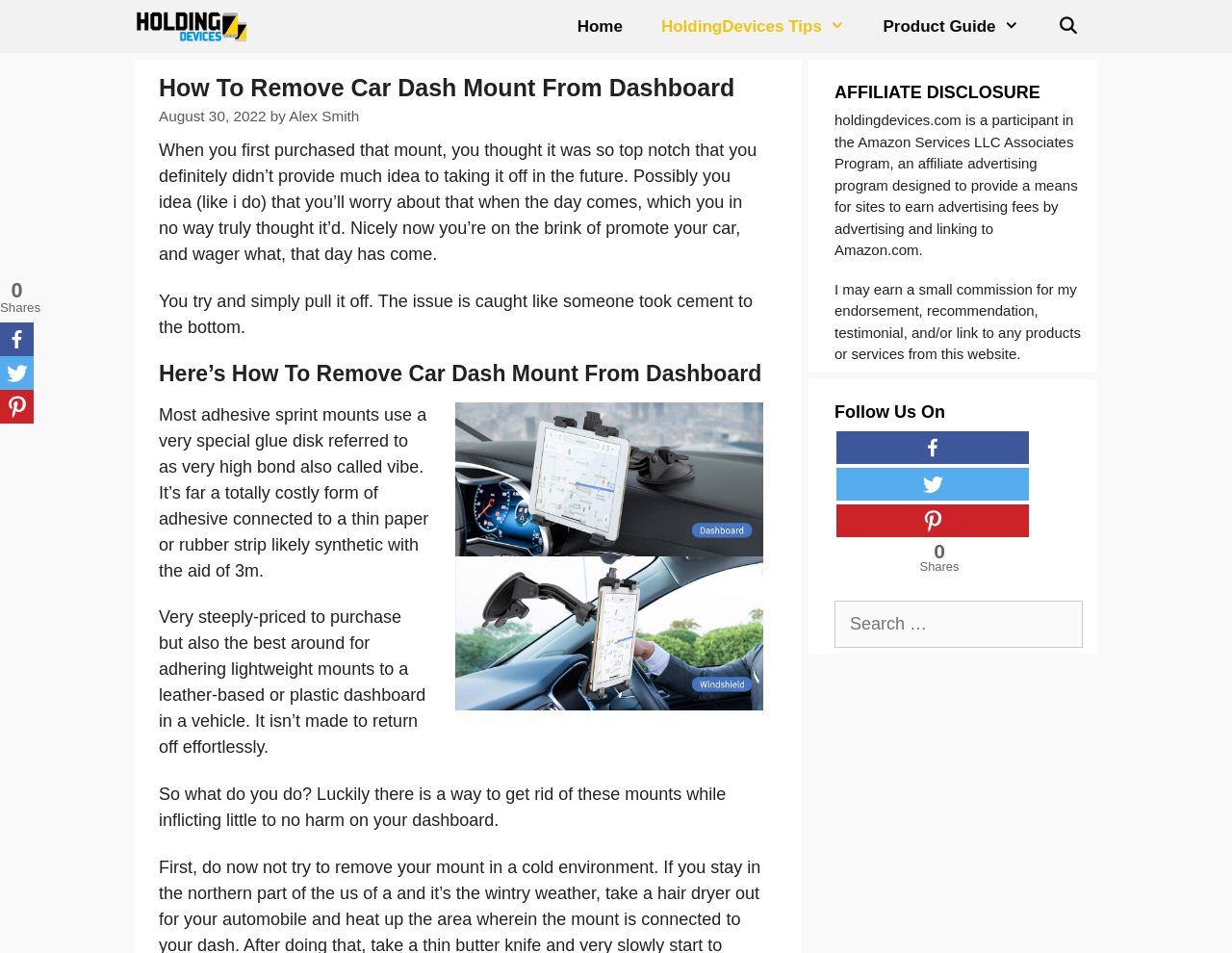Please identify the bounding box coordinates of the area that needs to be clicked to fulfill the following instruction: "Search for something."

[0.677, 0.63, 0.879, 0.679]